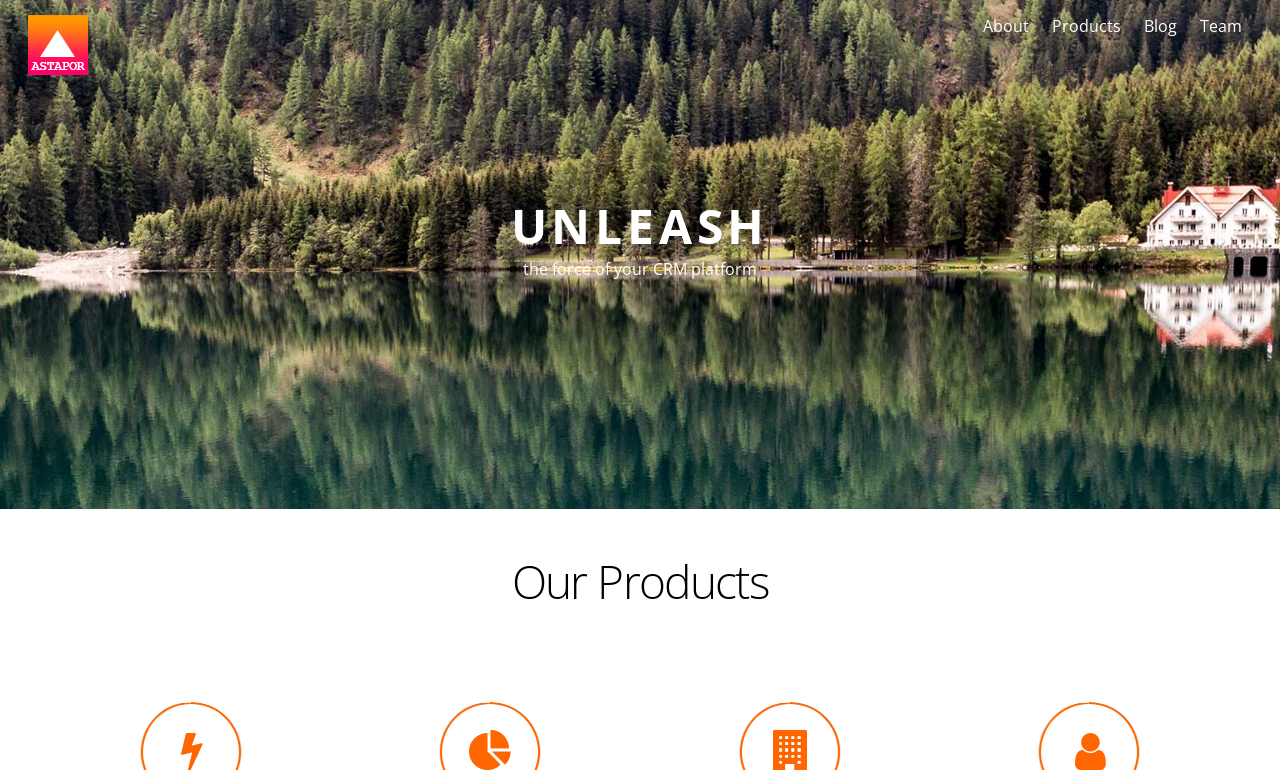What is the name of the company?
Please provide an in-depth and detailed response to the question.

The name of the company can be found in the top-left corner of the webpage, where it is written as 'Astapor' in a logo format, and also as a link with the same name.